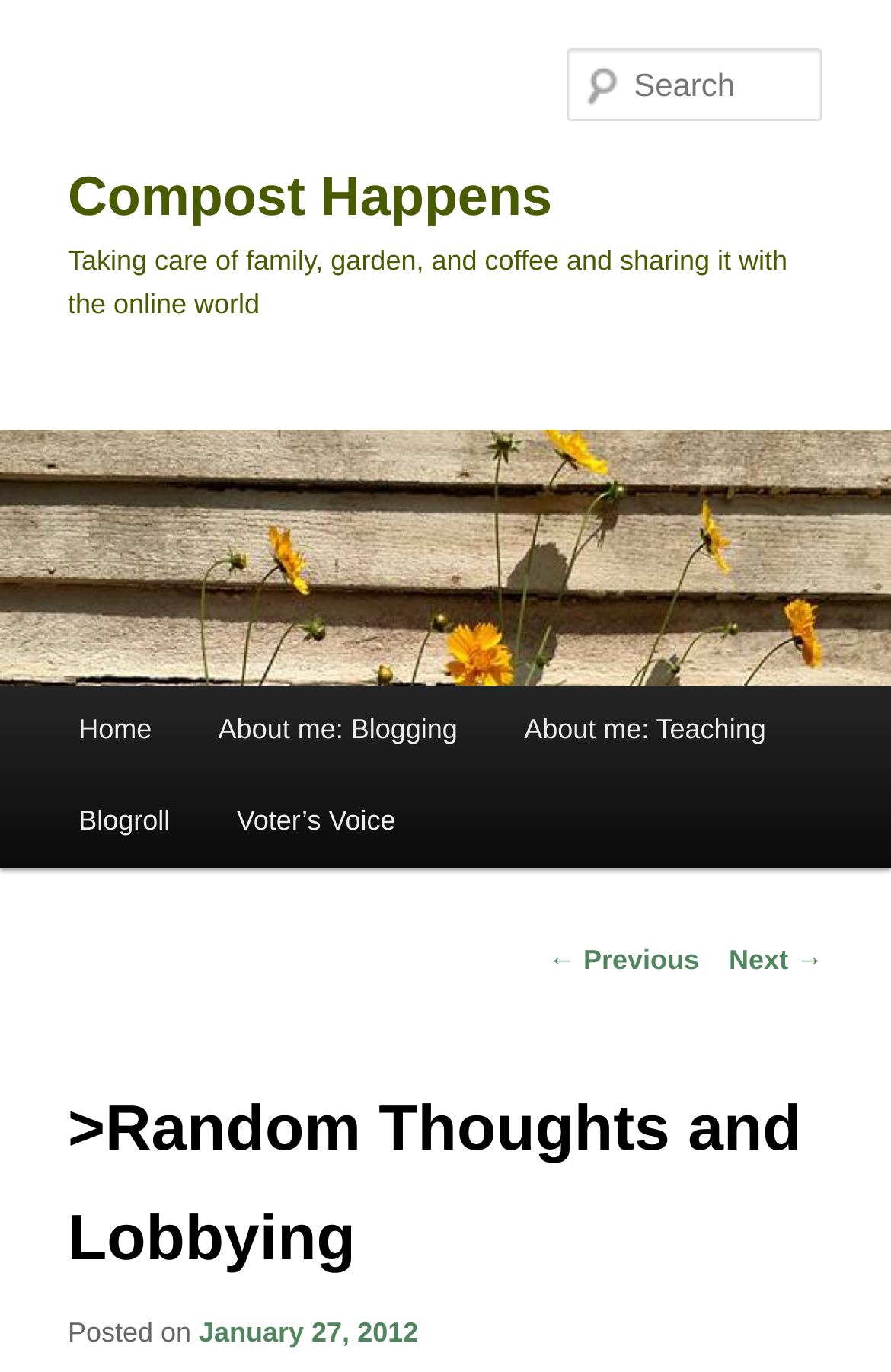Give a detailed overview of the webpage's appearance and contents.

The webpage is a blog titled "Compost Happens" with a subtitle "Random Thoughts and Lobbying". At the top, there is a link to "Skip to primary content". Below it, the blog's title "Compost Happens" is displayed prominently, with a link to the blog's homepage. 

Underneath the title, a heading describes the blog's content as "Taking care of family, garden, and coffee and sharing it with the online world". On the left side, there is a large image with the same title "Compost Happens". 

A search box is located near the top right corner of the page. Below the image, there is a main menu with links to "Home", "About me: Blogging", "About me: Teaching", "Blogroll", and "Voter’s Voice". 

The main content of the page is a blog post, with a heading that is not explicitly stated. At the bottom of the post, there are links to navigate to the previous and next posts. Above the post navigation links, there is a header with the title "Random Thoughts and Lobbying". The post's metadata is displayed, including the date "January 27, 2012".